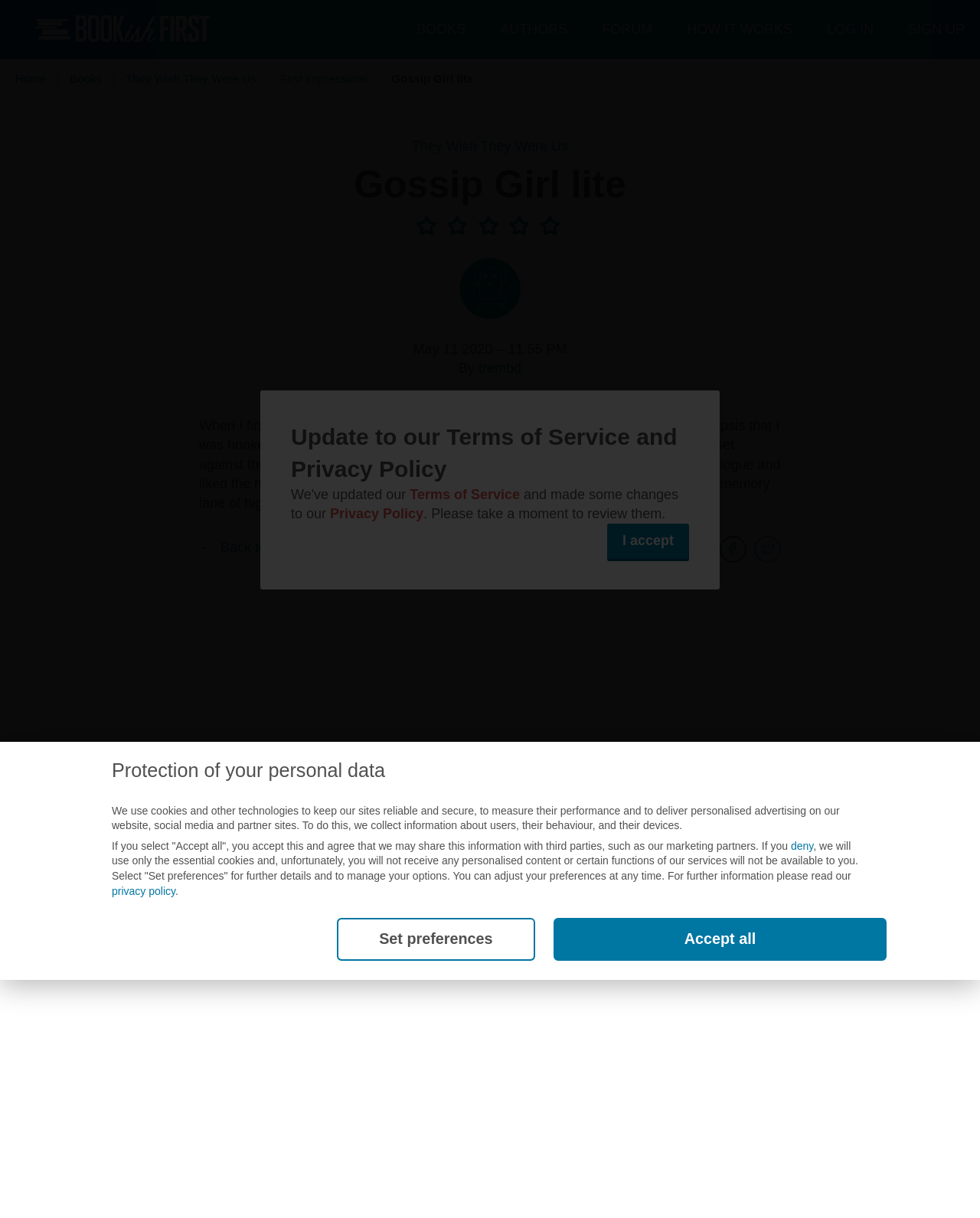Please provide the bounding box coordinates in the format (top-left x, top-left y, bottom-right x, bottom-right y). Remember, all values are floating point numbers between 0 and 1. What is the bounding box coordinate of the region described as: They Wish They Were Us

[0.42, 0.114, 0.58, 0.126]